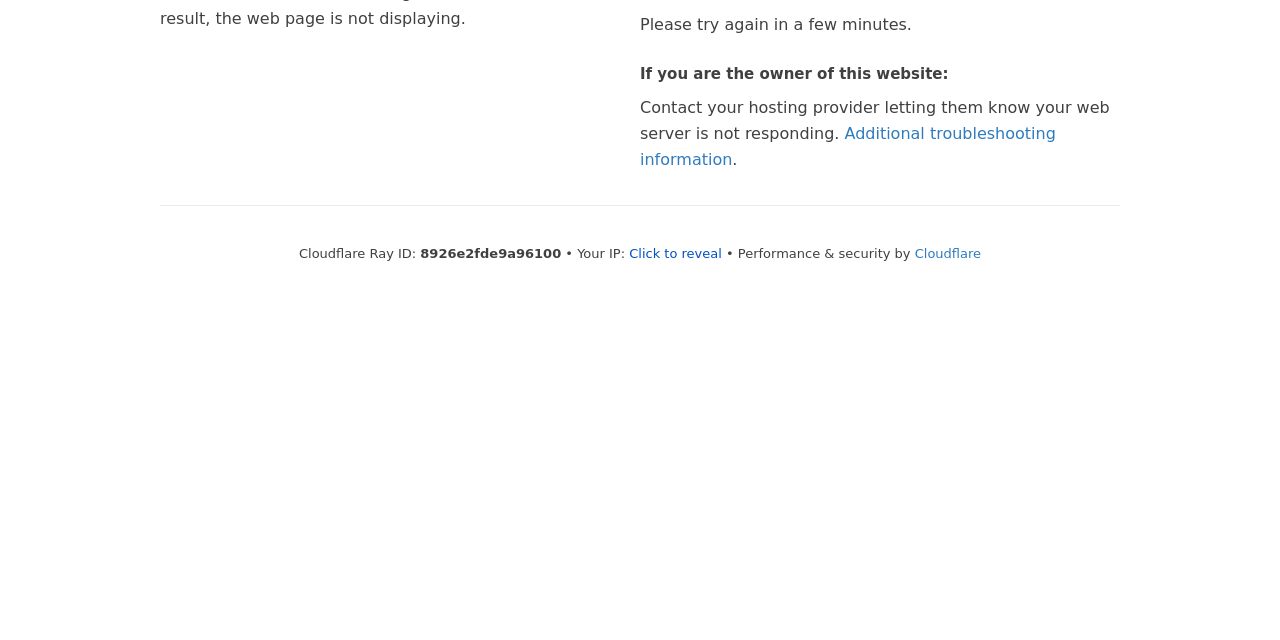Identify the bounding box of the UI element that matches this description: "Click to reveal".

[0.492, 0.384, 0.564, 0.407]